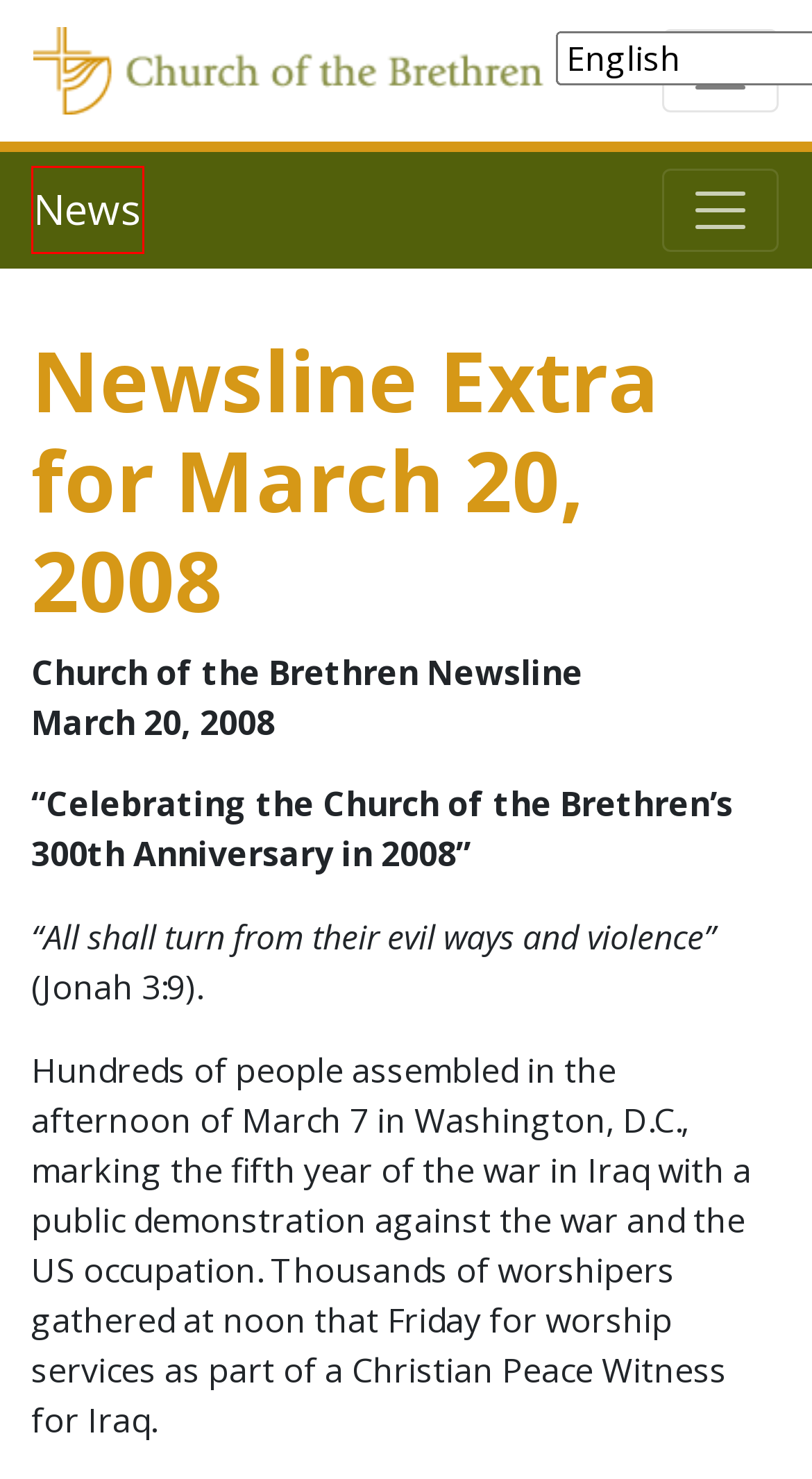You have a screenshot of a webpage with a red rectangle bounding box. Identify the best webpage description that corresponds to the new webpage after clicking the element within the red bounding box. Here are the candidates:
A. Newsline Special for March 21, 2008 – News
B. Church of the Brethren
C. Iraq – News
D. Calendar – About us
E. Material Resources – Church of the Brethren
F. Subscribe to Messenger – Messenger Magazine
G. News
H. Children's Disaster Services – Nurturing children since 1980

G